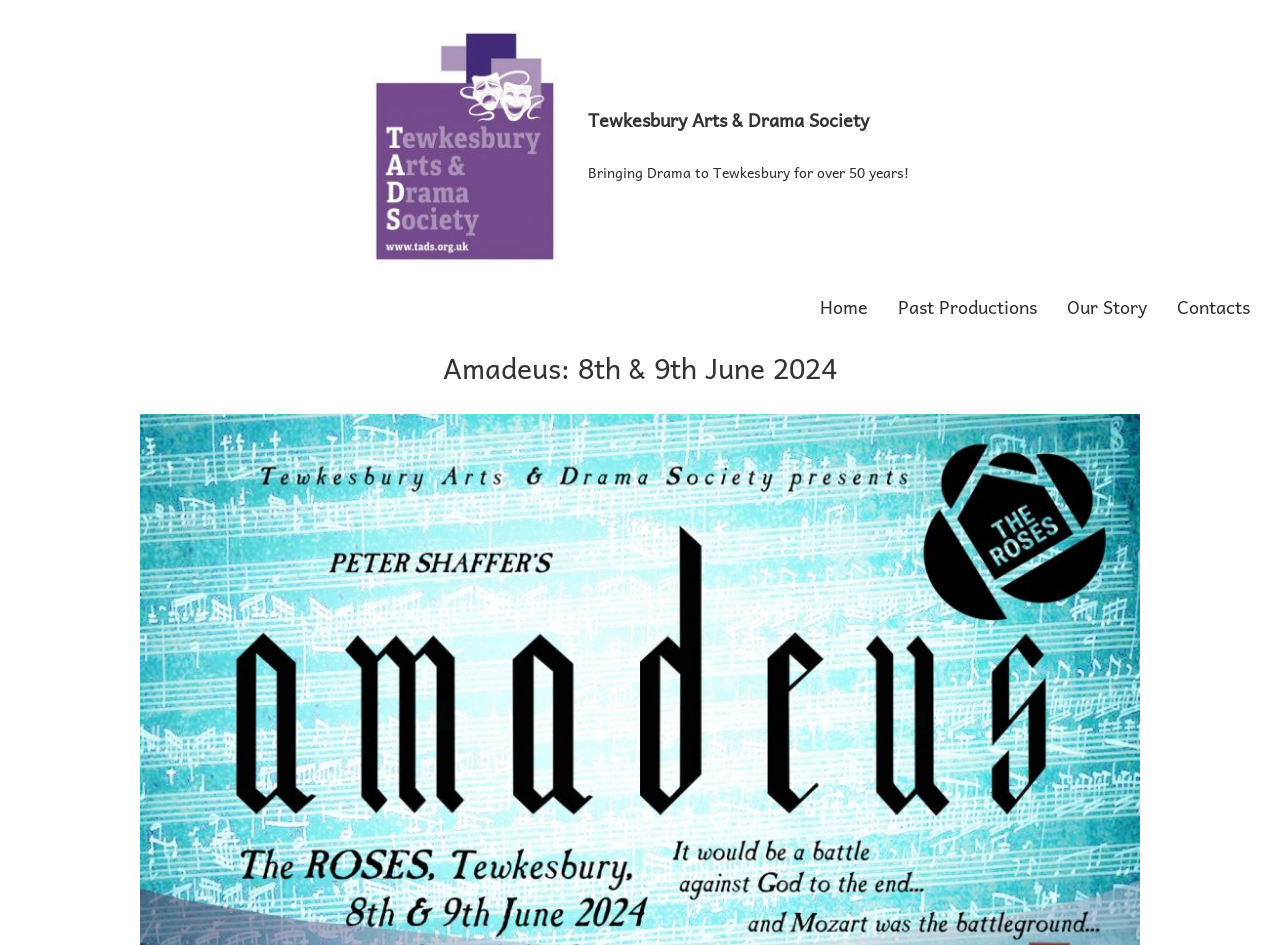Utilize the information from the image to answer the question in detail:
How many years has the drama society been bringing drama to Tewkesbury?

I found the answer by looking at the StaticText element that says 'Bringing Drama to Tewkesbury for over 50 years!'. This suggests that the drama society has been active in Tewkesbury for more than 50 years.